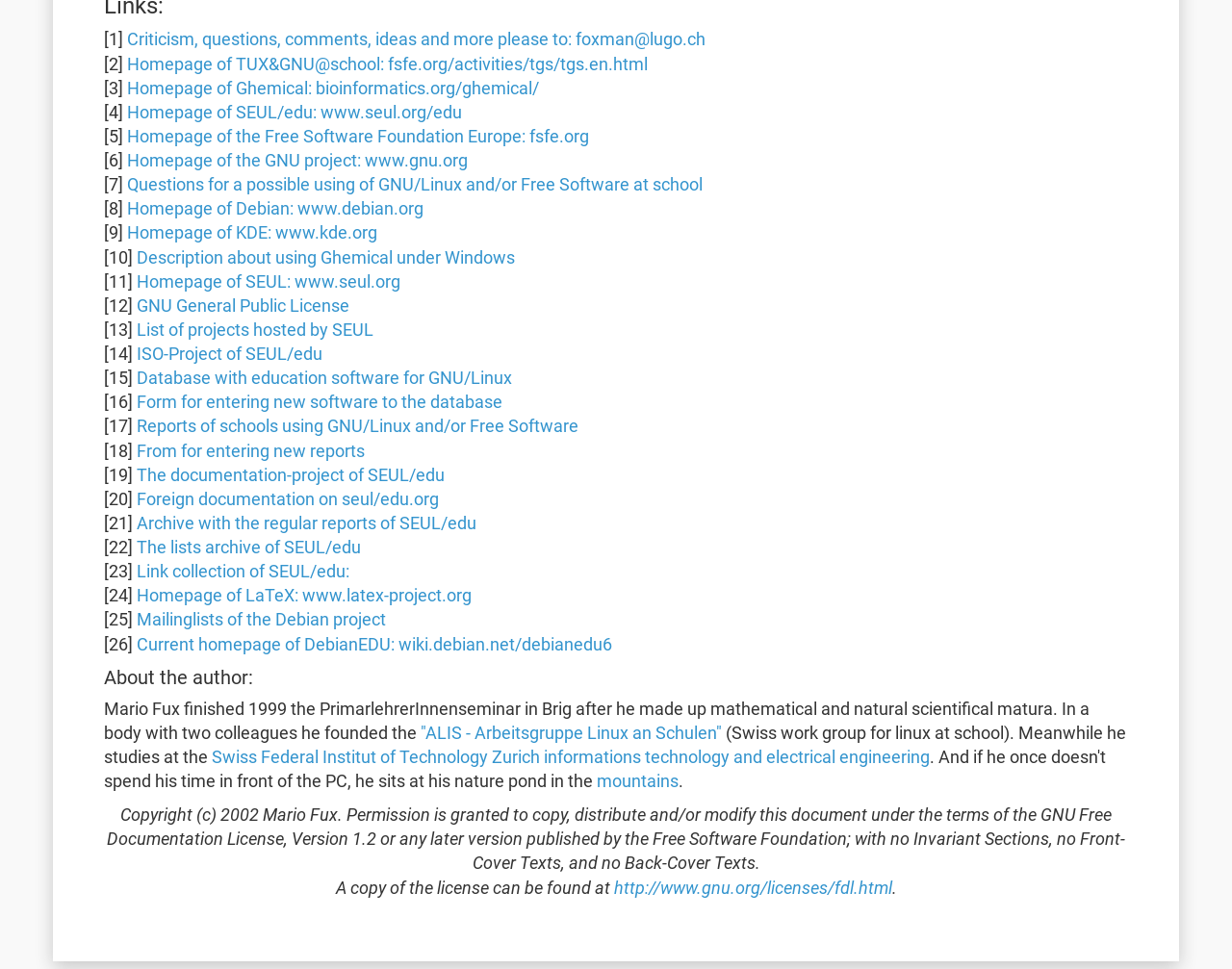Please identify the coordinates of the bounding box that should be clicked to fulfill this instruction: "Contact the author".

[0.103, 0.031, 0.572, 0.051]